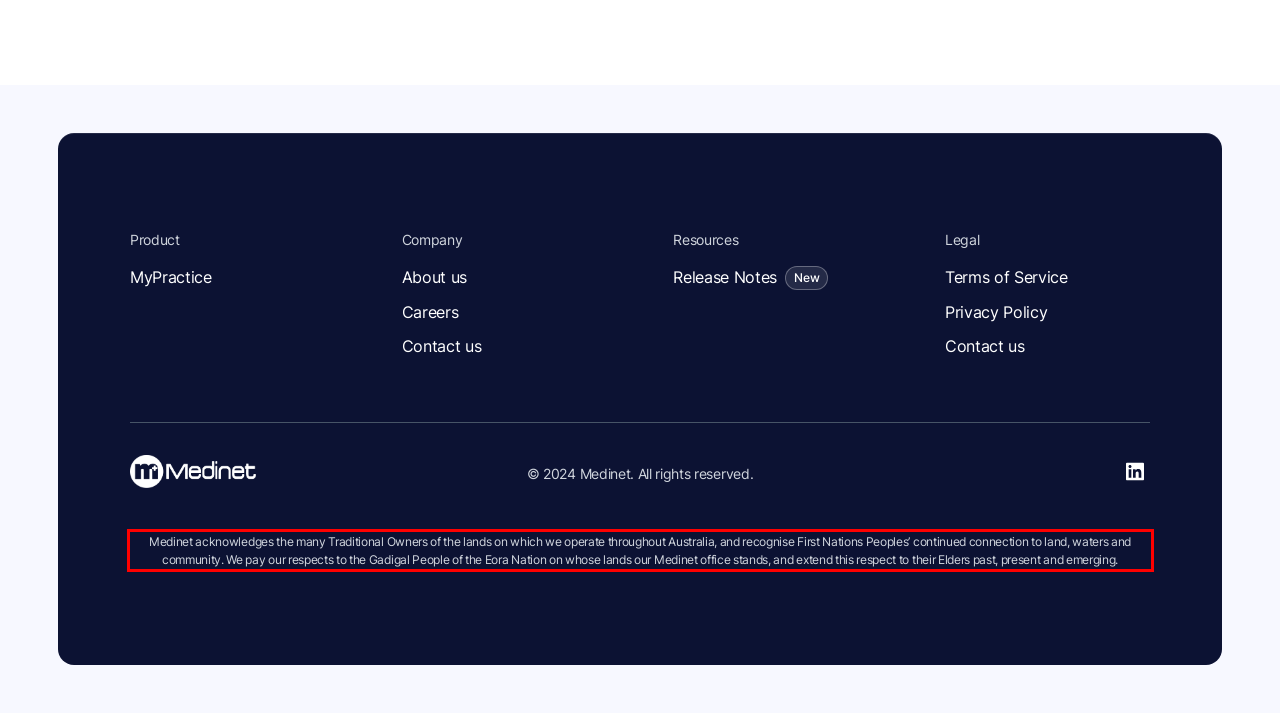Observe the screenshot of the webpage that includes a red rectangle bounding box. Conduct OCR on the content inside this red bounding box and generate the text.

Medinet acknowledges the many Traditional Owners of the lands on which we operate throughout Australia, and recognise First Nations Peoples’ continued connection to land, waters and community. We pay our respects to the Gadigal People of the Eora Nation on whose lands our Medinet office stands, and extend this respect to their Elders past, present and emerging.